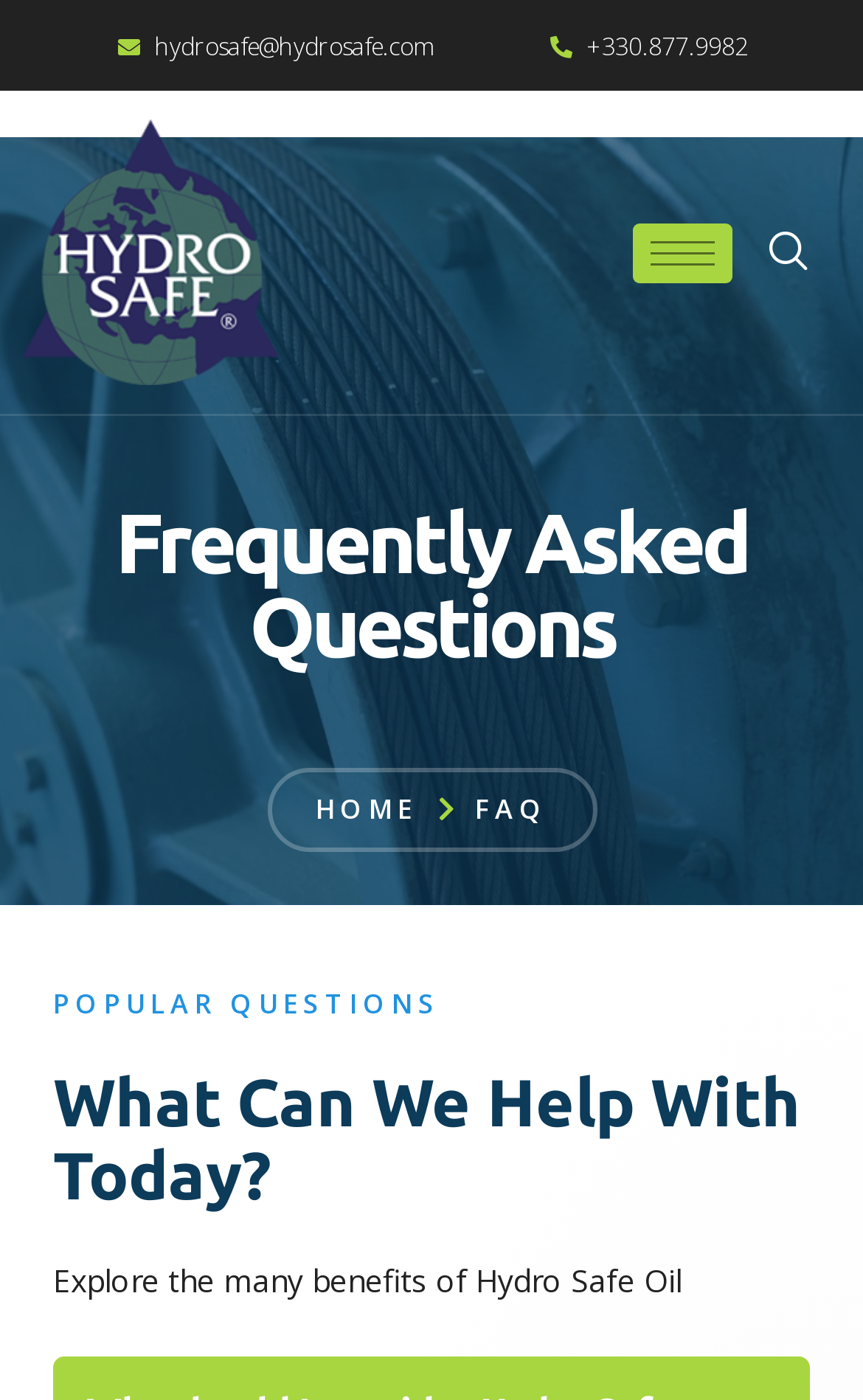What is the main topic of the FAQs section?
Using the visual information from the image, give a one-word or short-phrase answer.

Hydro Safe Oil